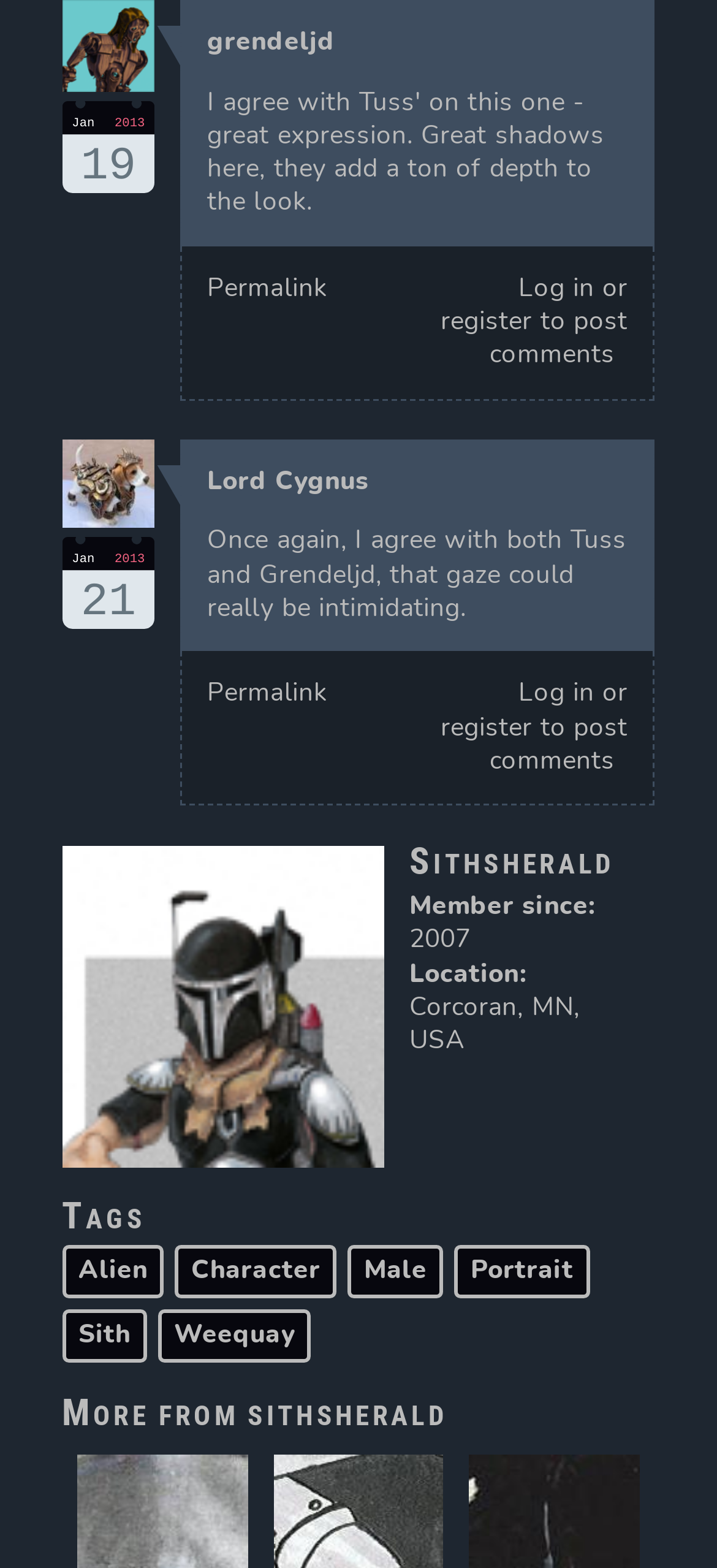Identify the bounding box coordinates of the area that should be clicked in order to complete the given instruction: "View permalink". The bounding box coordinates should be four float numbers between 0 and 1, i.e., [left, top, right, bottom].

[0.289, 0.172, 0.456, 0.195]